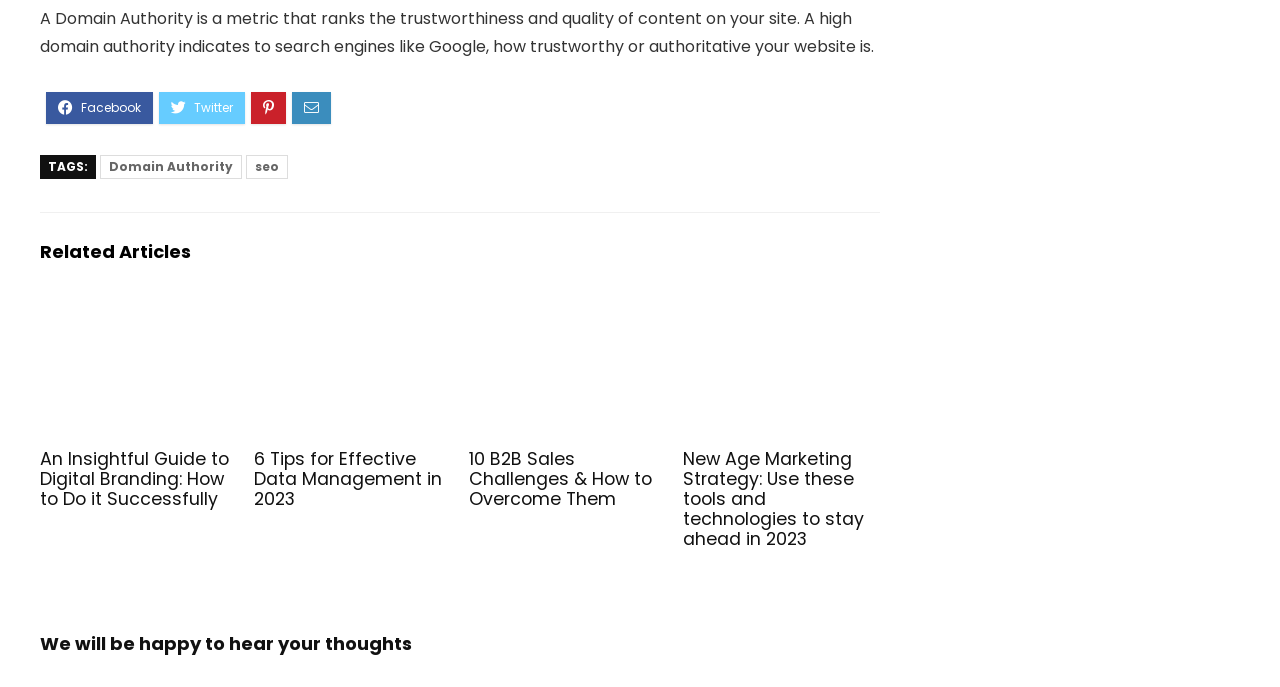Indicate the bounding box coordinates of the element that must be clicked to execute the instruction: "Explore the article about Data Management". The coordinates should be given as four float numbers between 0 and 1, i.e., [left, top, right, bottom].

[0.199, 0.654, 0.353, 0.741]